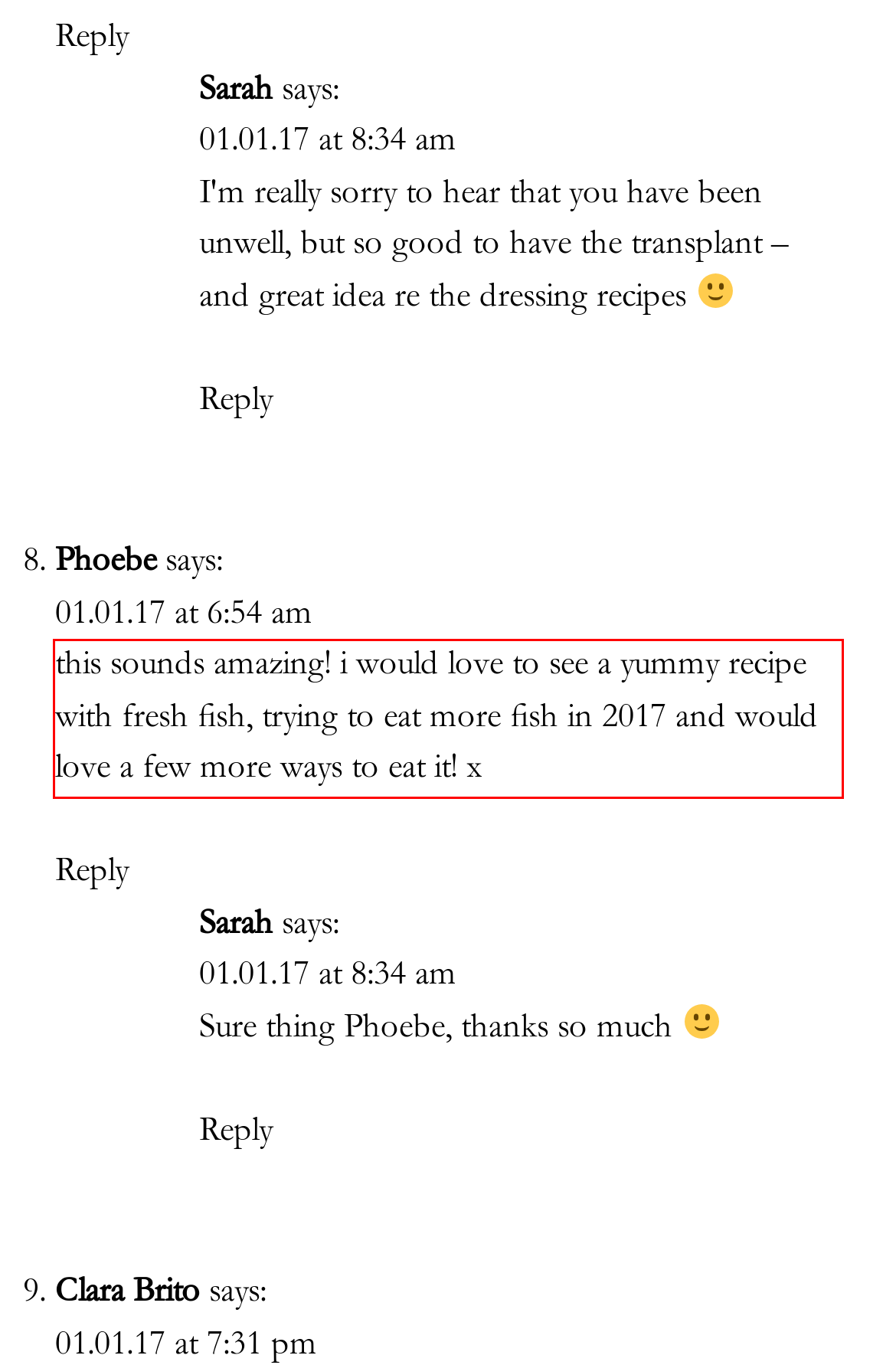You are provided with a screenshot of a webpage that includes a UI element enclosed in a red rectangle. Extract the text content inside this red rectangle.

this sounds amazing! i would love to see a yummy recipe with fresh fish, trying to eat more fish in 2017 and would love a few more ways to eat it! x